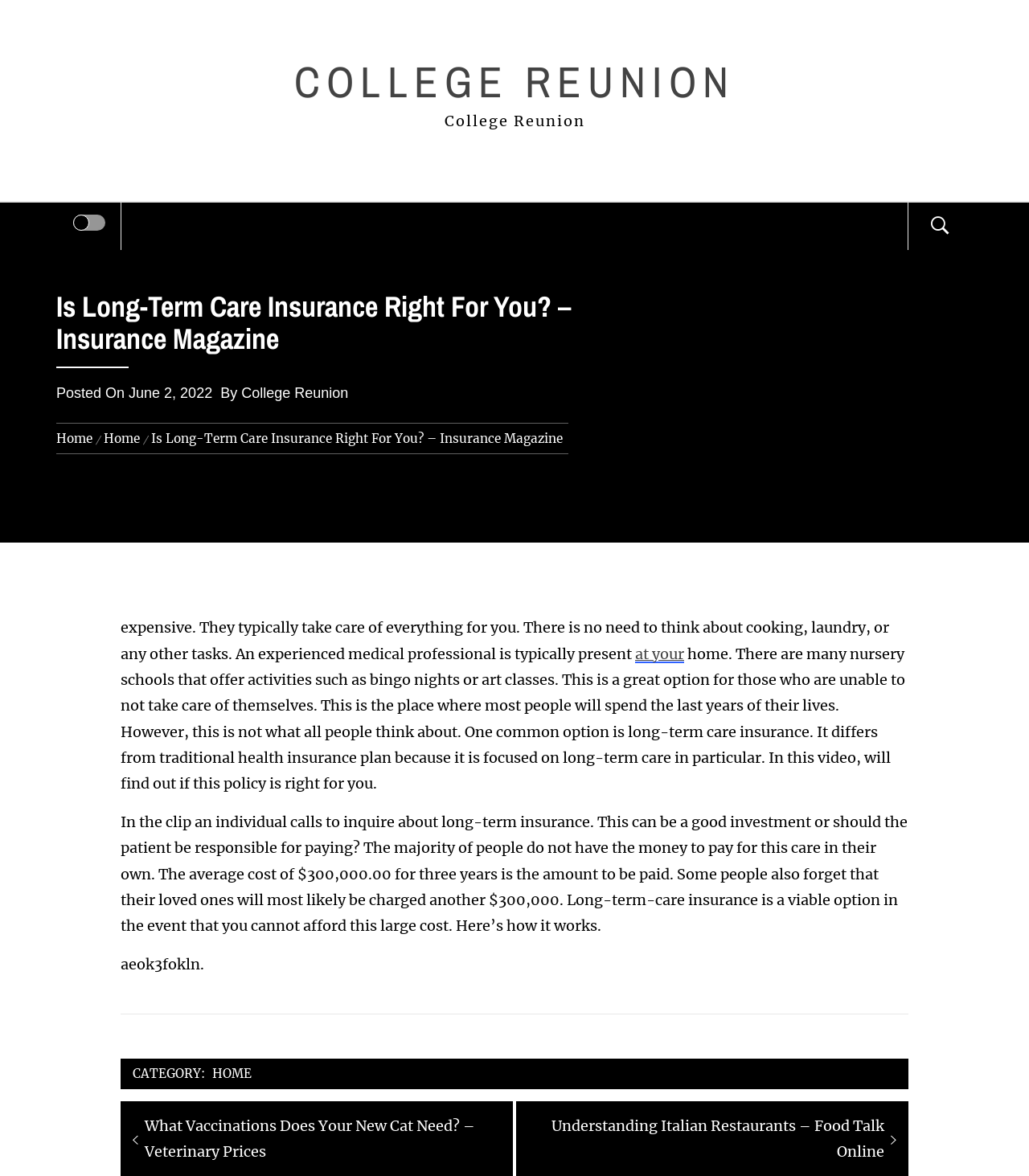Identify the coordinates of the bounding box for the element that must be clicked to accomplish the instruction: "Click the 'June 2, 2022' link".

[0.125, 0.328, 0.206, 0.341]